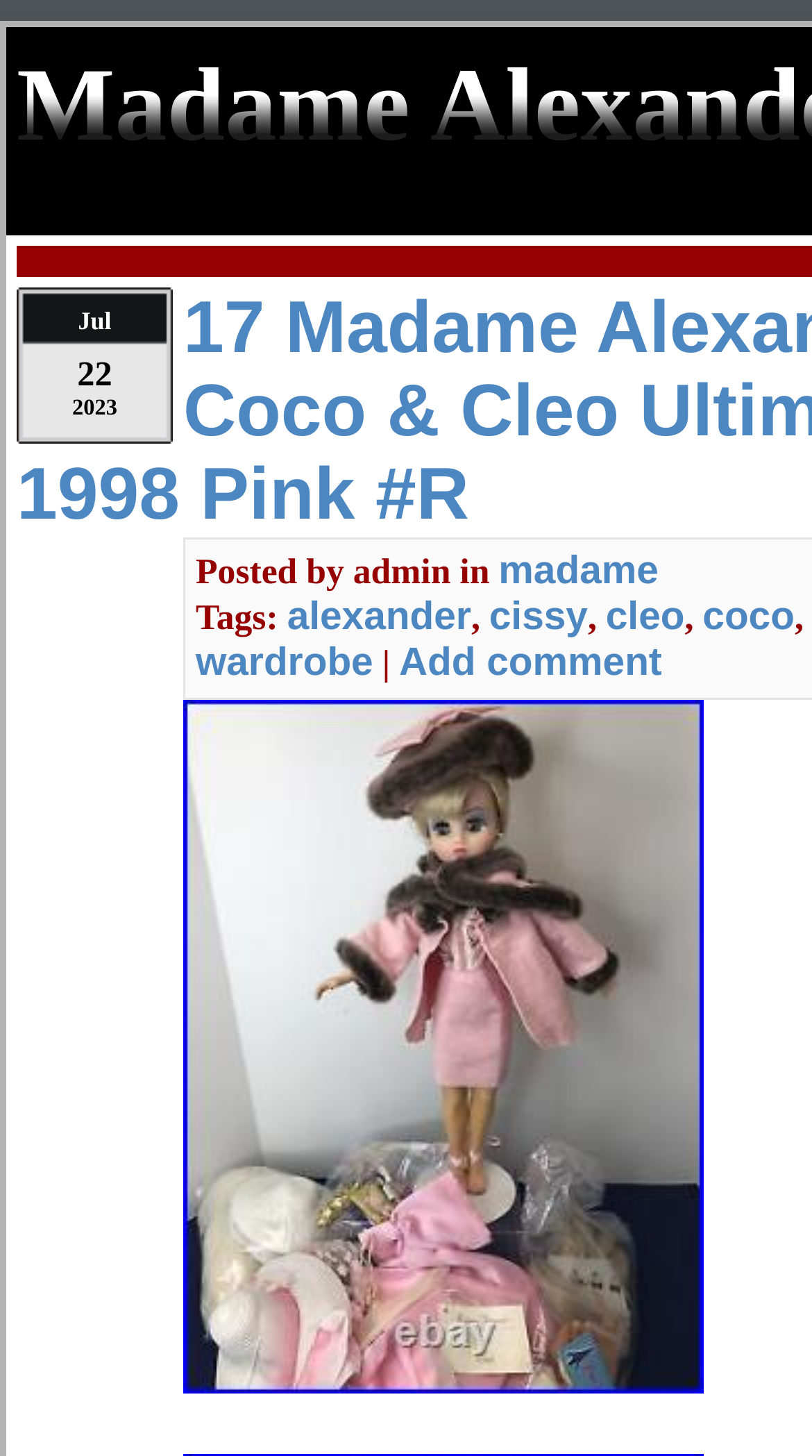Please find the bounding box coordinates of the element that needs to be clicked to perform the following instruction: "View post details". The bounding box coordinates should be four float numbers between 0 and 1, represented as [left, top, right, bottom].

[0.226, 0.94, 0.867, 0.961]